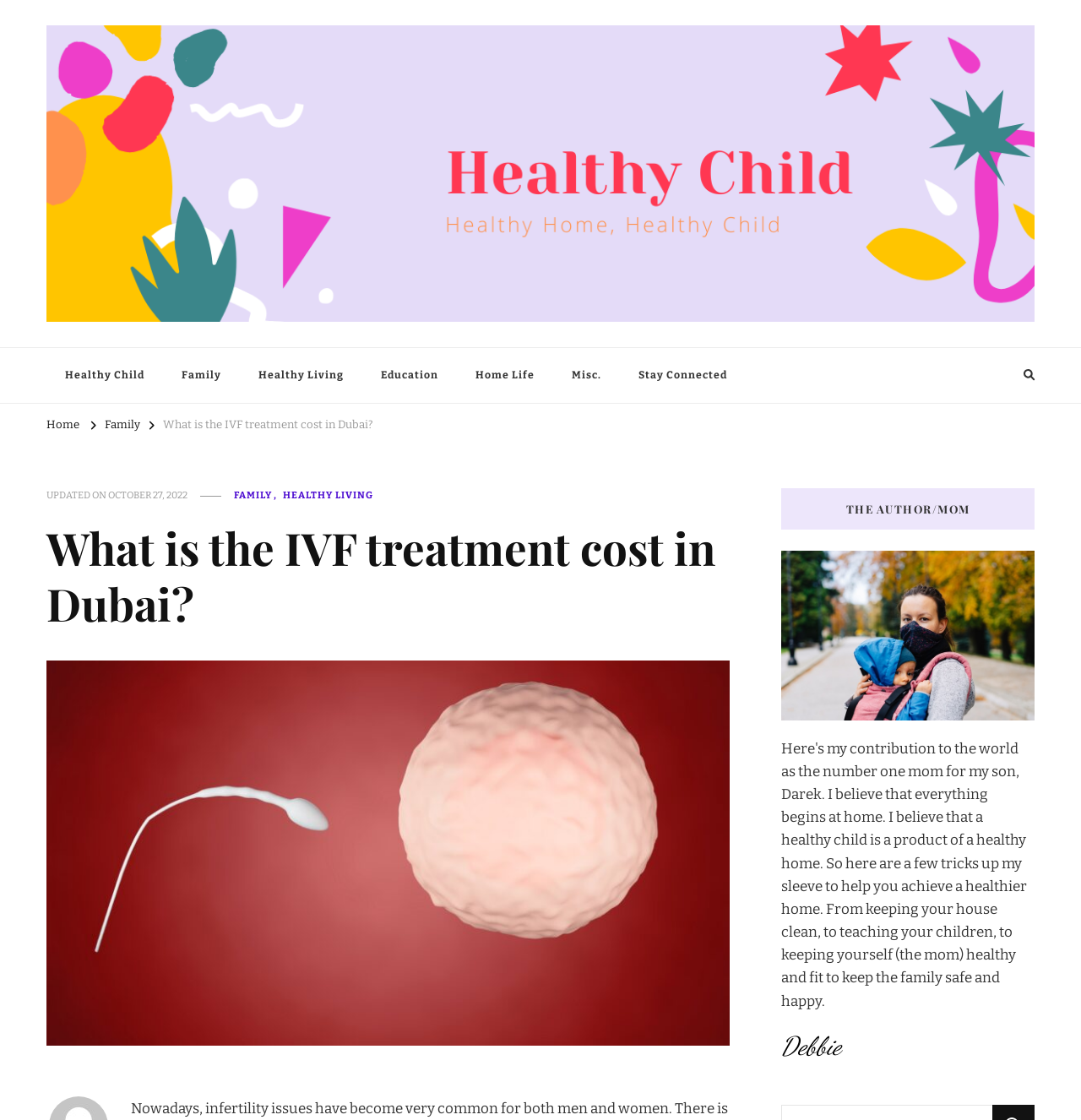What is the topic of the main heading?
Refer to the screenshot and answer in one word or phrase.

IVF treatment cost in Dubai